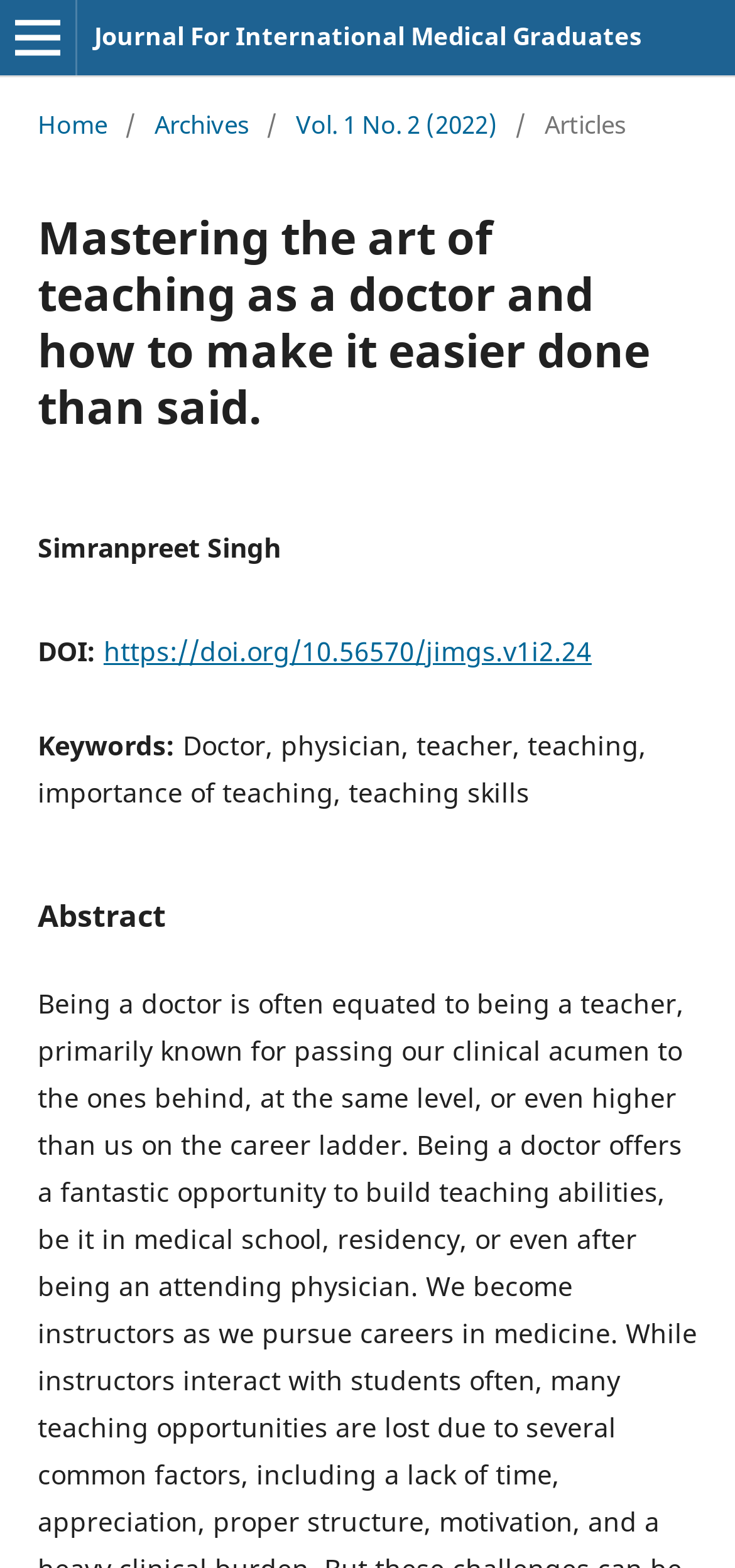Identify the headline of the webpage and generate its text content.

Mastering the art of teaching as a doctor and how to make it easier done than said.